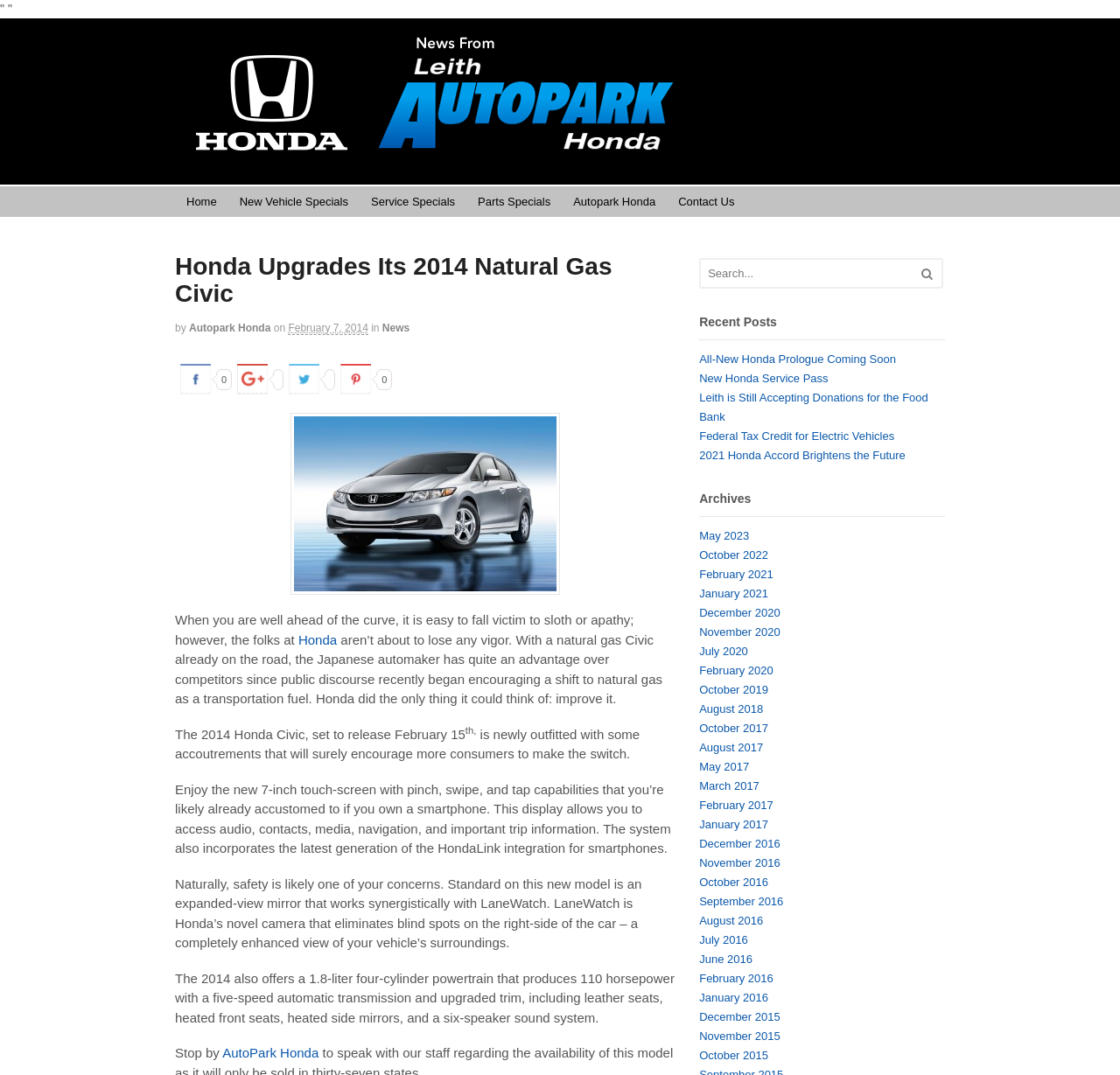What is the horsepower of the 2014 Honda Civic?
Utilize the image to construct a detailed and well-explained answer.

I found the answer by reading the article, which mentions that the 2014 Honda Civic has a 1.8-liter four-cylinder powertrain that produces 110 horsepower.